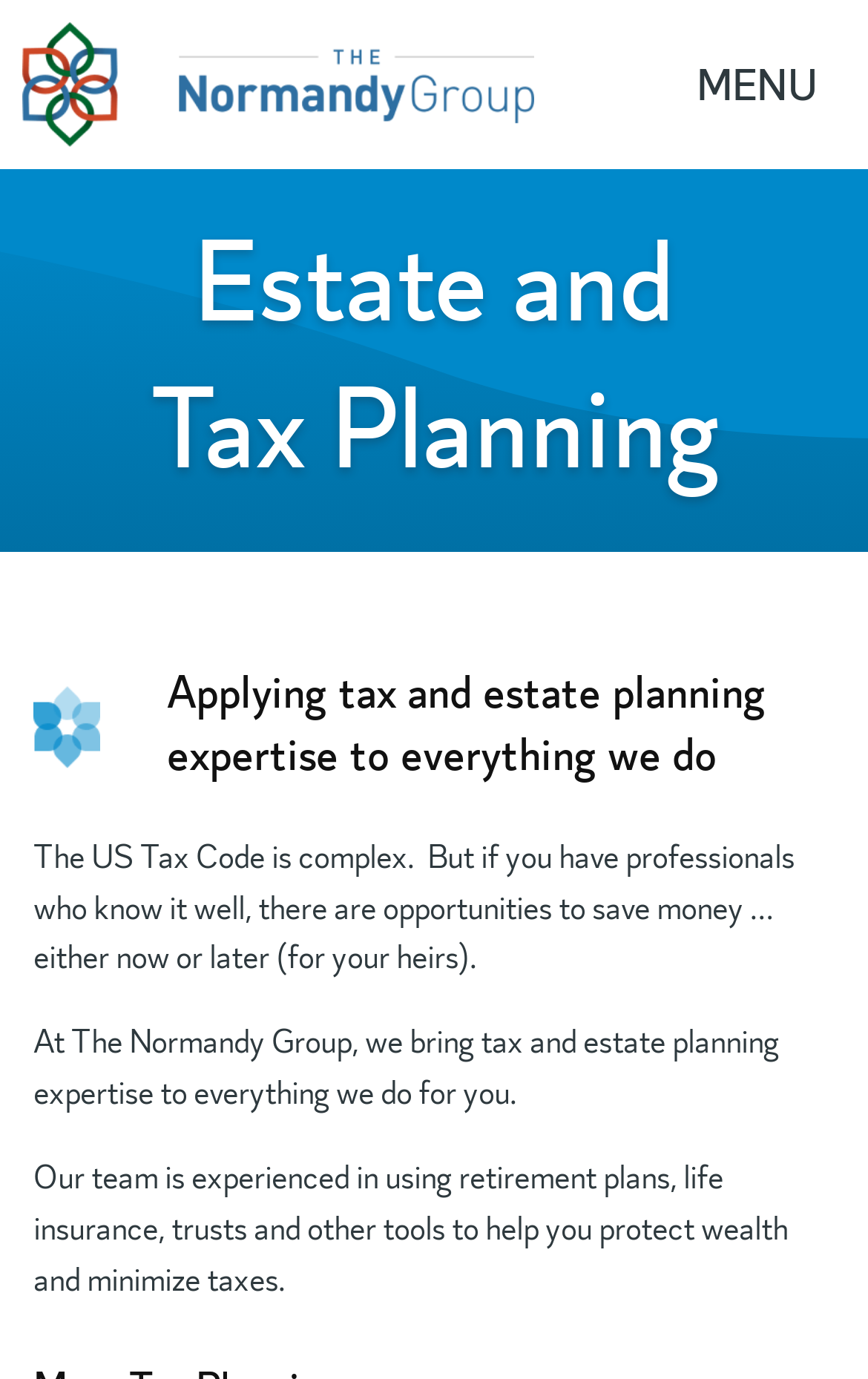Provide a brief response to the question using a single word or phrase: 
What is the company name?

The Normandy Group